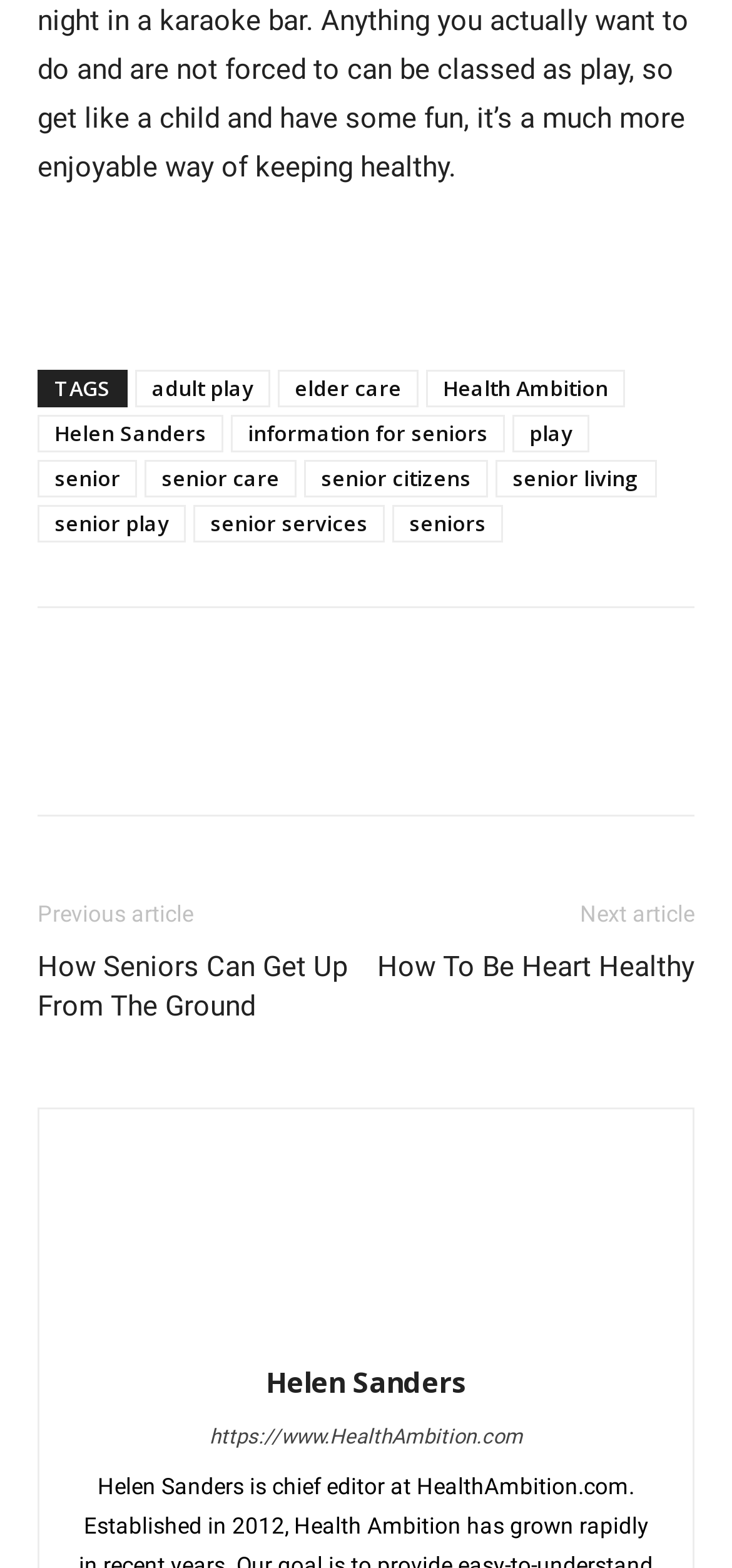Indicate the bounding box coordinates of the element that must be clicked to execute the instruction: "Click on the 'senior care' link". The coordinates should be given as four float numbers between 0 and 1, i.e., [left, top, right, bottom].

[0.197, 0.293, 0.405, 0.317]